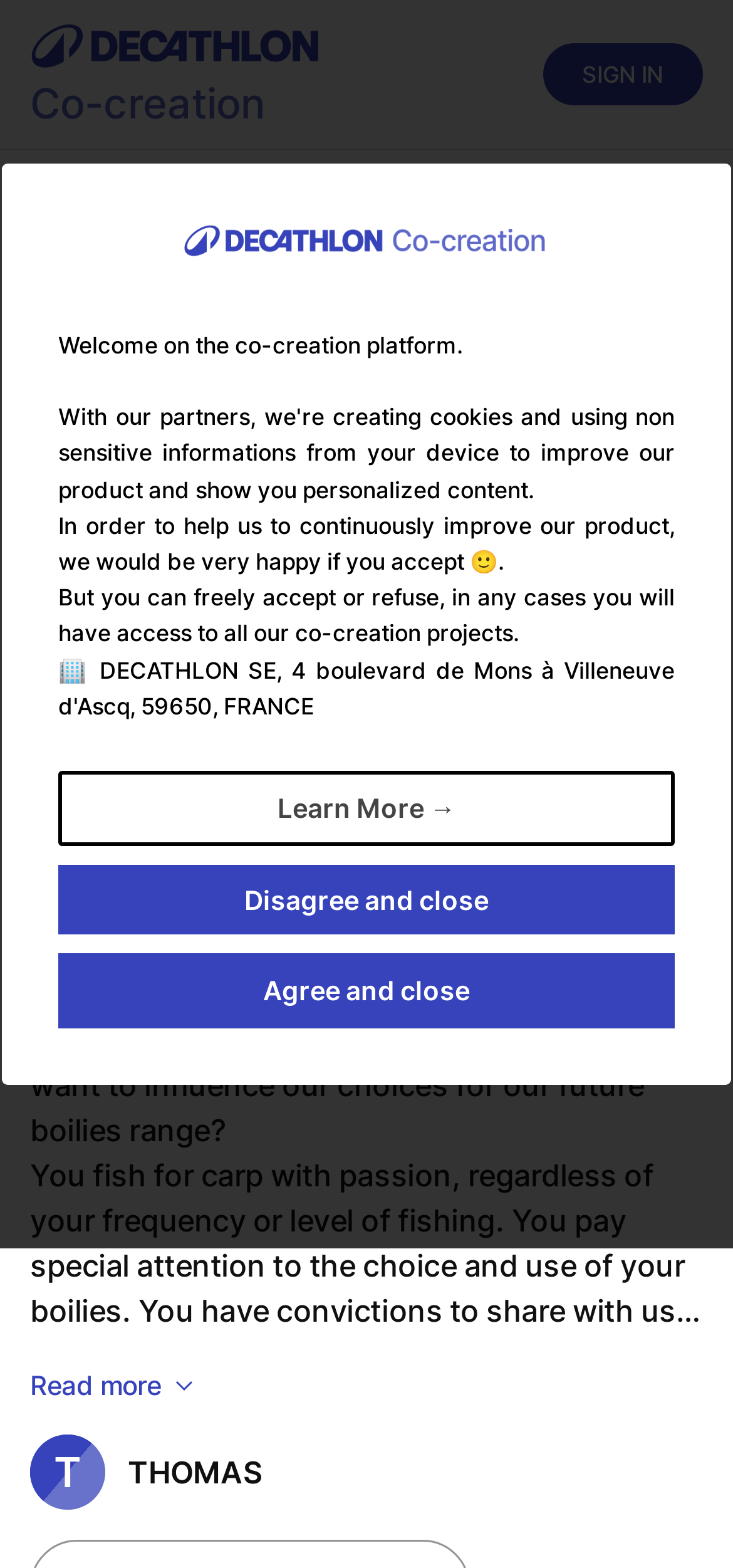What is the purpose of this co-creation platform?
Using the image as a reference, give an elaborate response to the question.

The purpose of this co-creation platform is to develop future boilies range, as stated in the heading 'Let's develop together our future boilies range!' and further explained in the text 'Are you passionate about carp fishing? Do you want to influence our choices for our future boilies range?'.